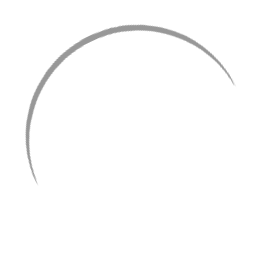Describe every aspect of the image in detail.

This elegant image features a fingertip wedding veil known as the "Glitter Tulle Pearl and Crystal Beaded Fingertip Wedding Veil V3072D." Crafted from delicate white or ivory tulle, it is adorned with silver glitter and clear beading, adding a touch of sparkle to any bridal ensemble. The veil is priced at $74.98 and is designed to beautifully complement a variety of bridal gowns. This particular style is noted for its intricate detailing and shimmering effects, making it a popular choice for brides seeking a sophisticated and glamorous look for their special day. The image captures the veil in its full glory, highlighting its graceful flow and exquisite embellishments, ideal for a quick view or an in-depth look before adding to the cart.